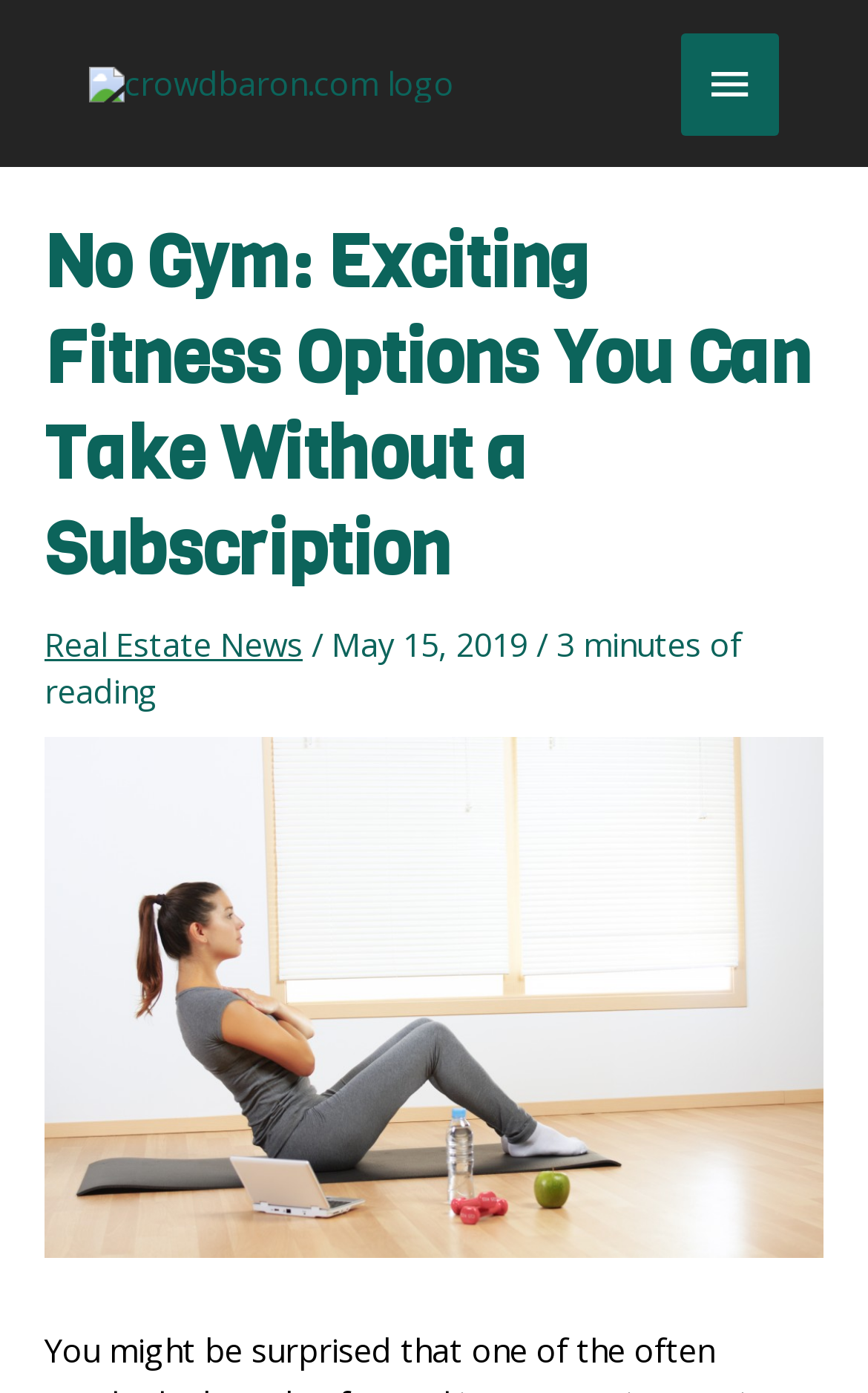Using the element description provided, determine the bounding box coordinates in the format (top-left x, top-left y, bottom-right x, bottom-right y). Ensure that all values are floating point numbers between 0 and 1. Element description: alt="crowdbaron.com logo"

[0.103, 0.042, 0.523, 0.074]